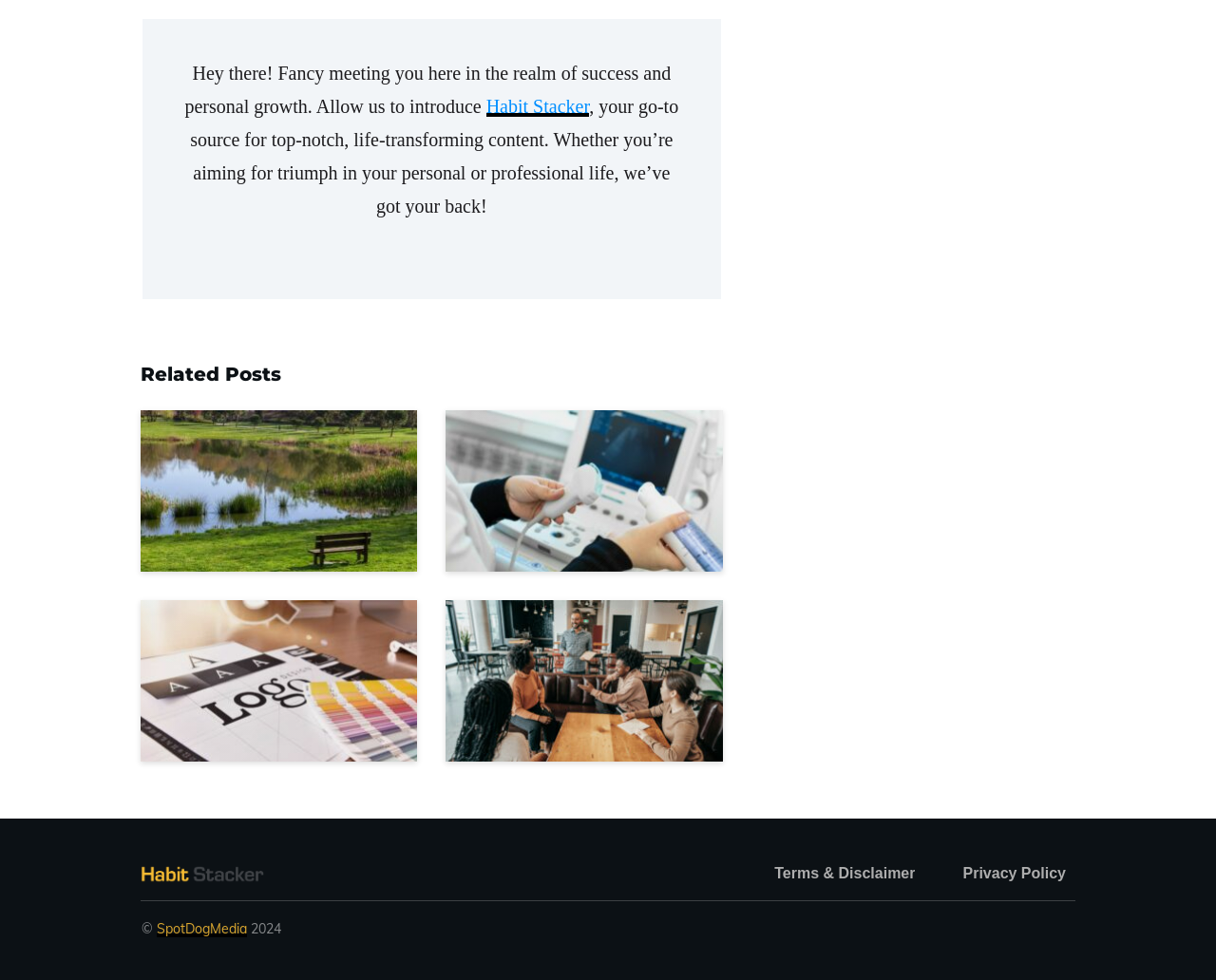What is the name of the website?
Carefully analyze the image and provide a thorough answer to the question.

The name of the website is mentioned in the link element with ID 646, which has the text 'Habit Stacker' and is located at the top of the page.